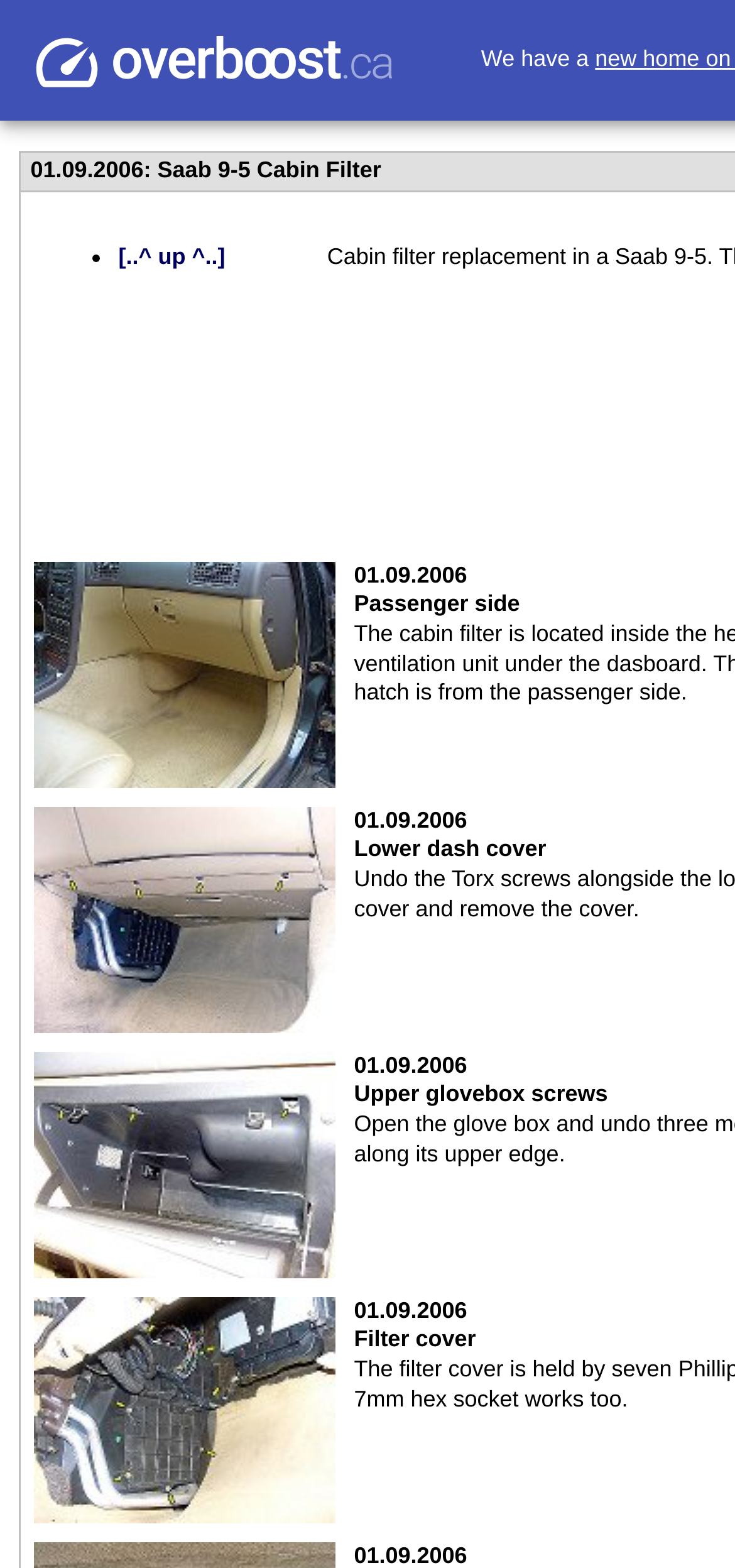Is the page a blog post or article?
Use the image to answer the question with a single word or phrase.

Possibly